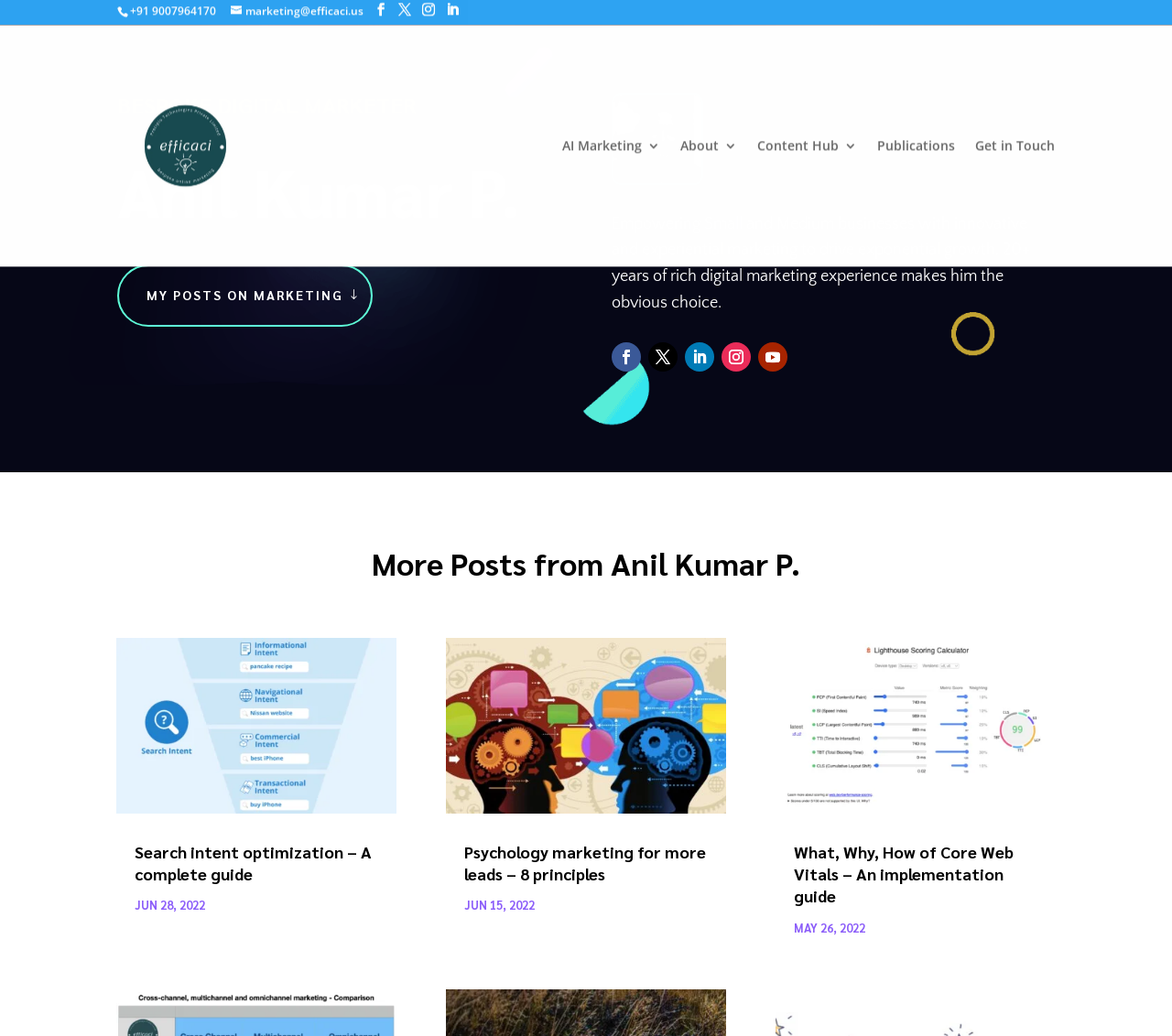What is the date of the article 'Psychology marketing for more leads – 8 principles'?
Respond to the question with a well-detailed and thorough answer.

The StaticText 'JUN 15, 2022' is associated with the article 'Psychology marketing for more leads – 8 principles', indicating that the date of the article is June 15, 2022.